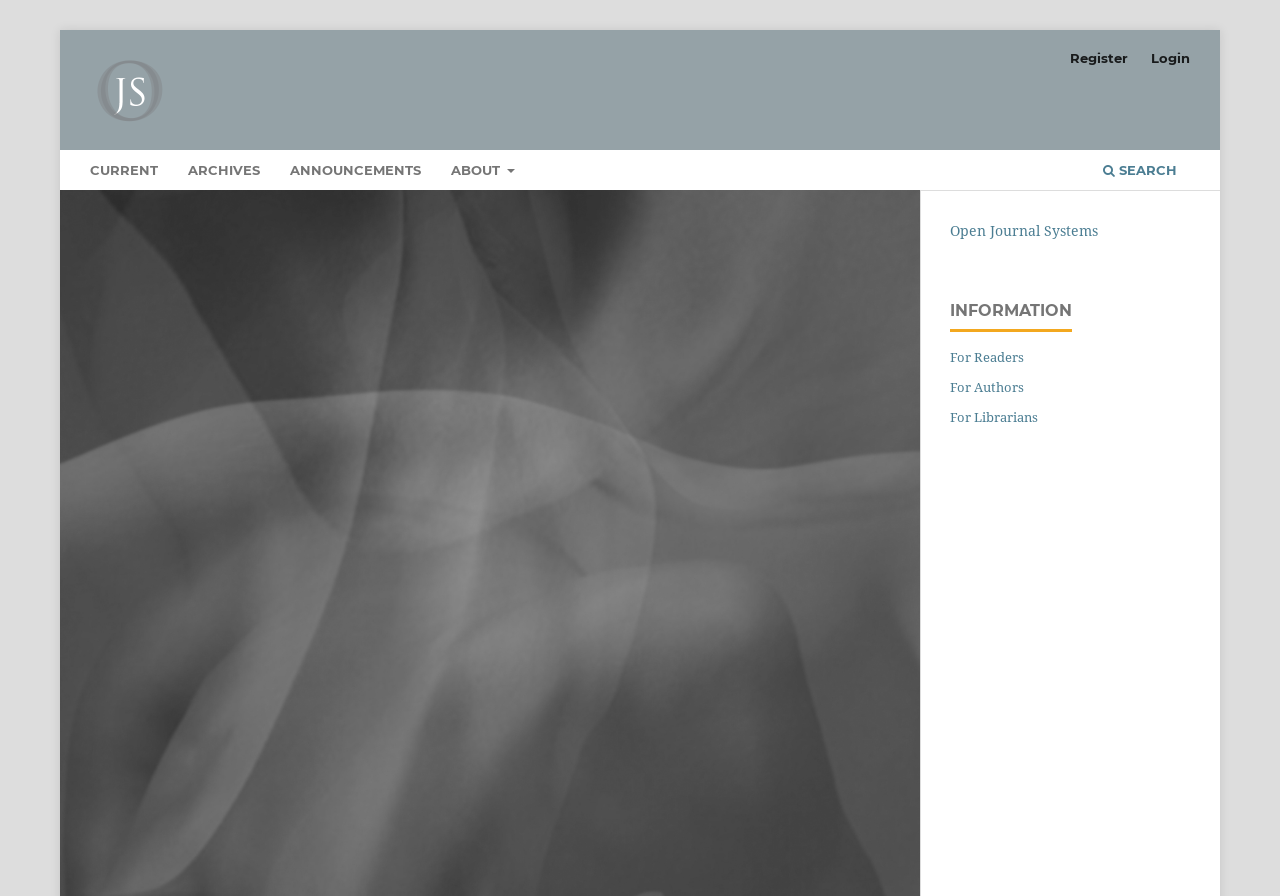What is the first navigation link?
Give a detailed and exhaustive answer to the question.

By examining the navigation section, I found that the first link is 'CURRENT', which is located at the top-left corner of the navigation bar.